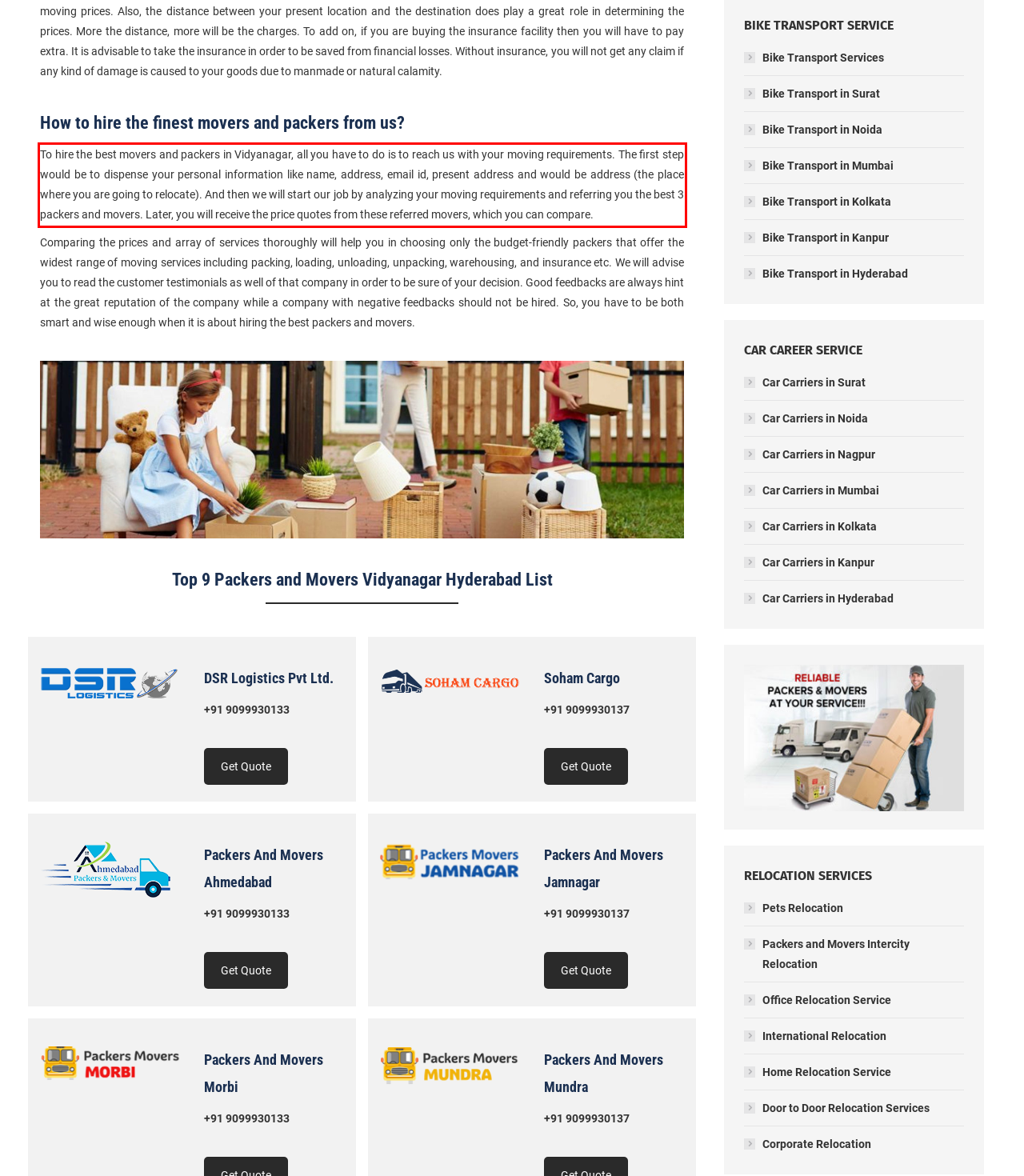Using the provided webpage screenshot, recognize the text content in the area marked by the red bounding box.

To hire the best movers and packers in Vidyanagar, all you have to do is to reach us with your moving requirements. The first step would be to dispense your personal information like name, address, email id, present address and would be address (the place where you are going to relocate). And then we will start our job by analyzing your moving requirements and referring you the best 3 packers and movers. Later, you will receive the price quotes from these referred movers, which you can compare.